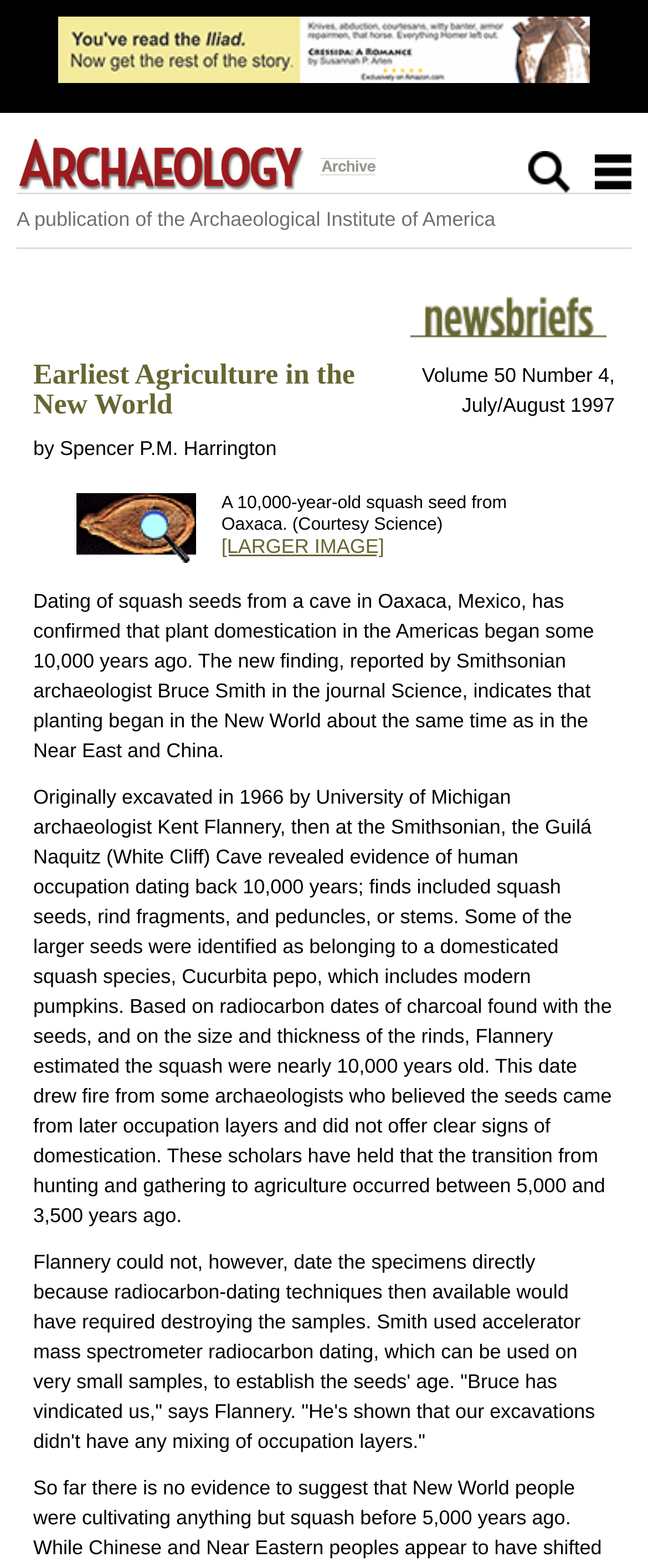What is the age of the squash seeds found in Oaxaca?
Please provide a single word or phrase as the answer based on the screenshot.

10,000 years